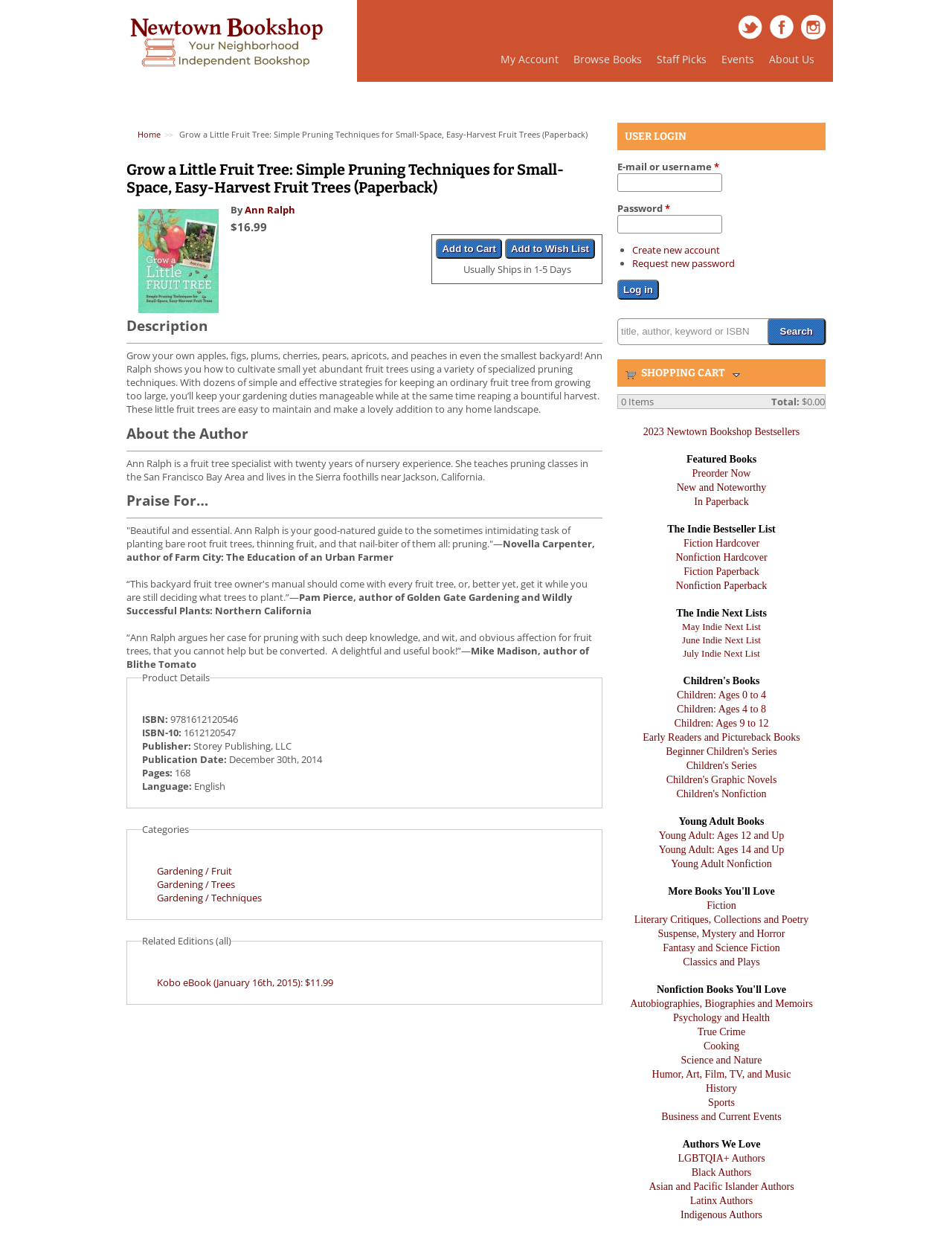Find the bounding box coordinates of the clickable element required to execute the following instruction: "Search for a book". Provide the coordinates as four float numbers between 0 and 1, i.e., [left, top, right, bottom].

[0.648, 0.257, 0.868, 0.278]